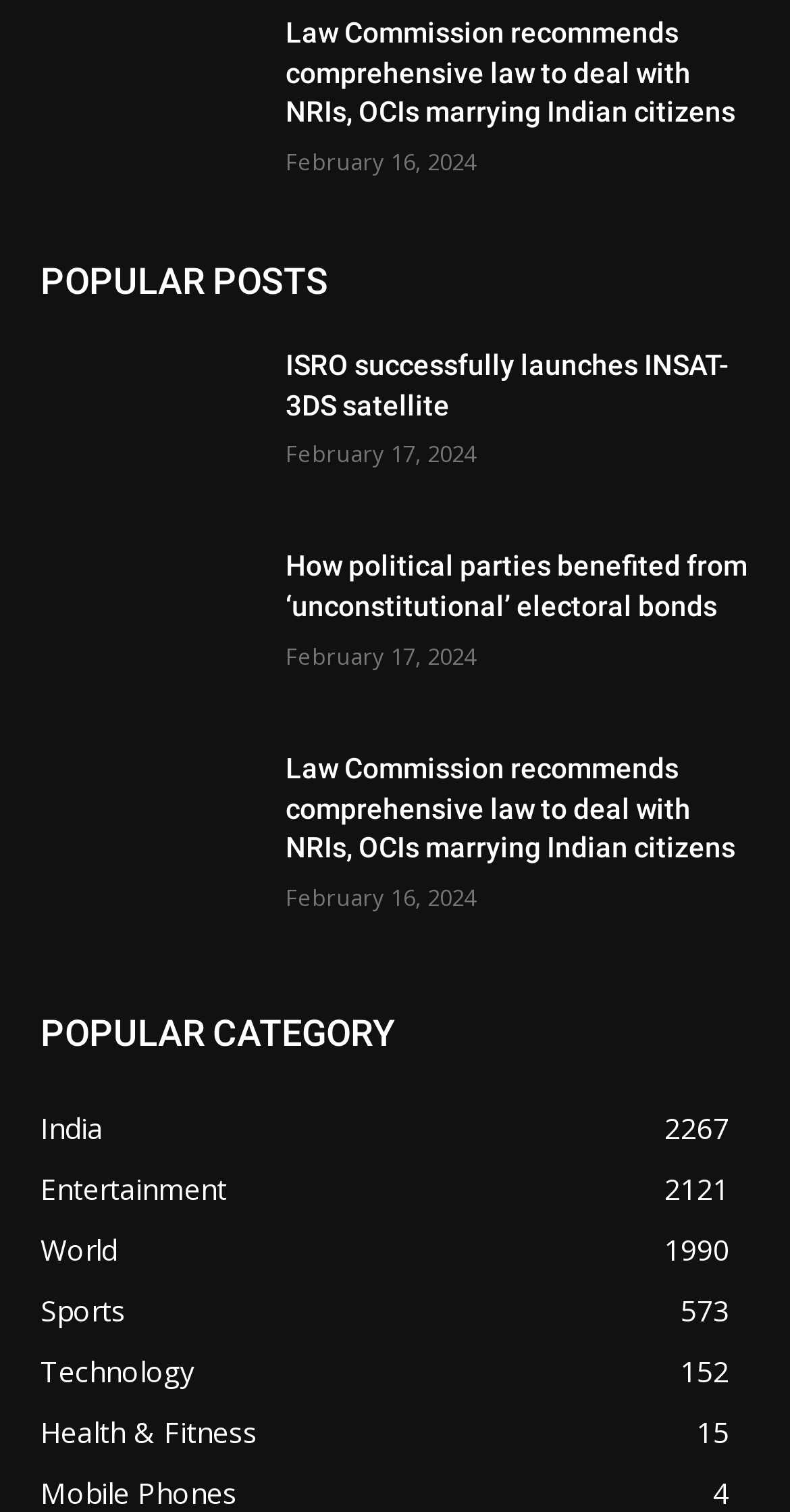Please identify the bounding box coordinates of the element's region that needs to be clicked to fulfill the following instruction: "Check the date of the post about How political parties benefited from ‘unconstitutional’ electoral bonds". The bounding box coordinates should consist of four float numbers between 0 and 1, i.e., [left, top, right, bottom].

[0.362, 0.29, 0.603, 0.31]